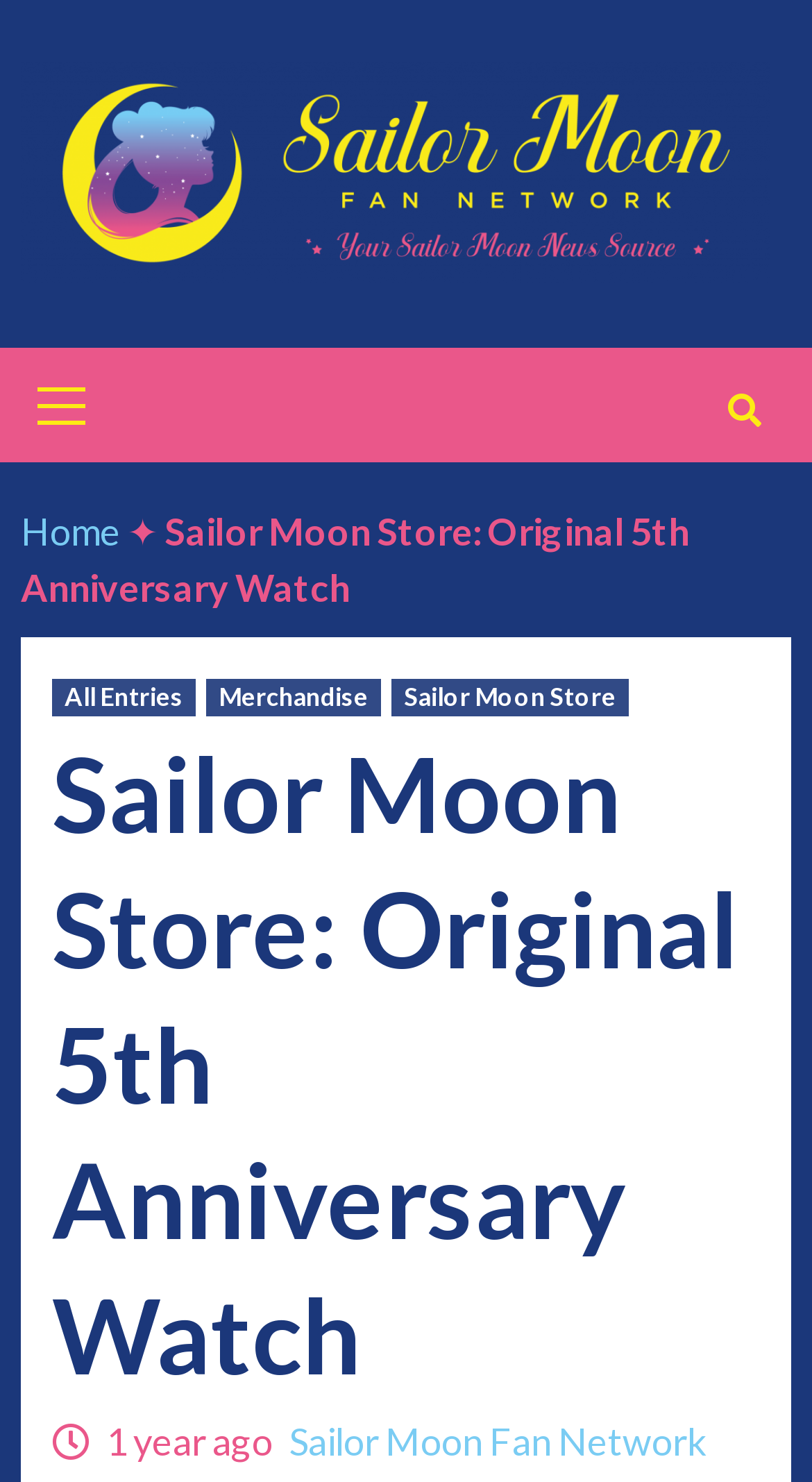What is the name of the fan network linked at the bottom?
Using the visual information, respond with a single word or phrase.

Sailor Moon Fan Network